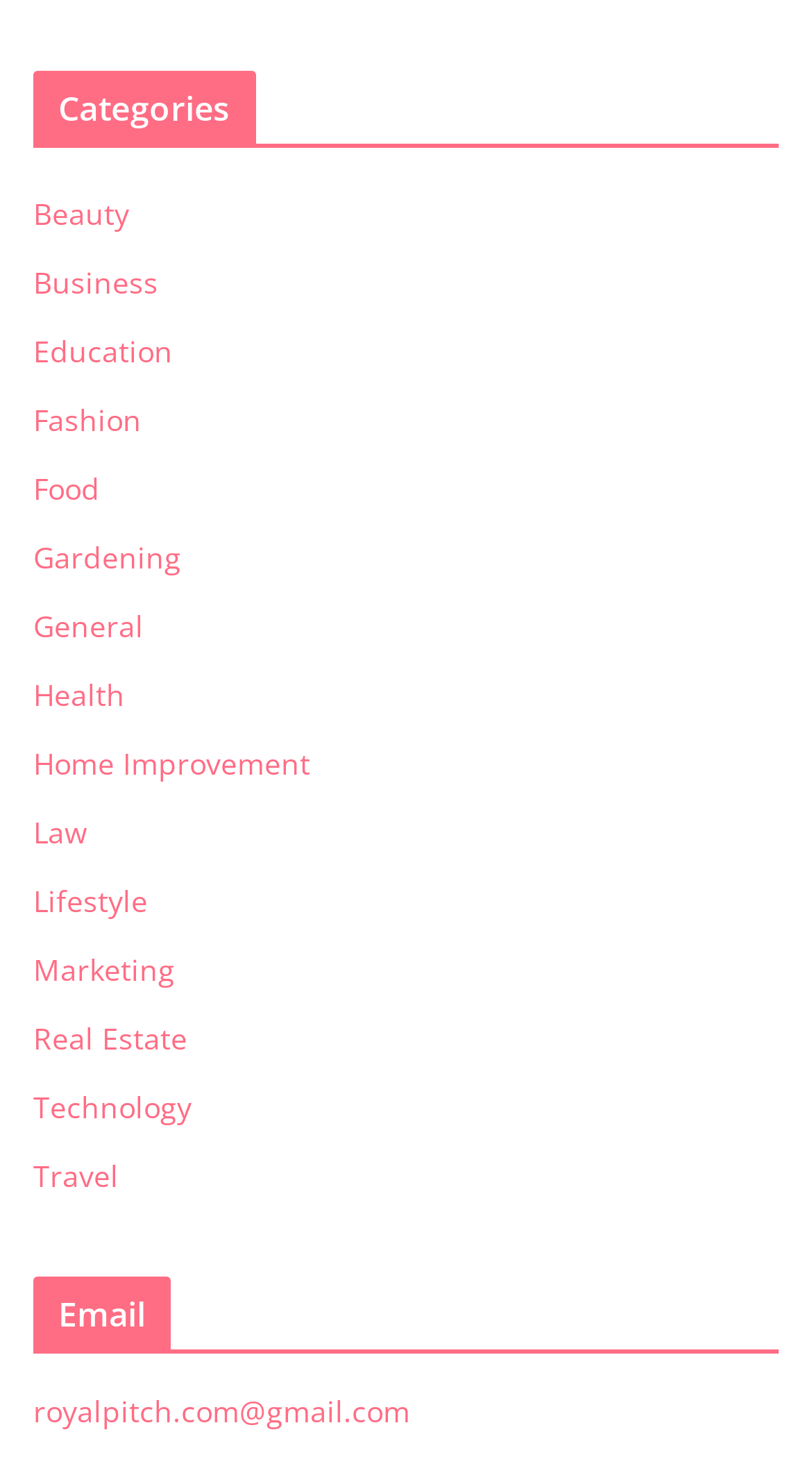What is the email address provided?
Please provide a comprehensive and detailed answer to the question.

I found the email address under the 'Email' heading, which is 'royalpitch.com@gmail.com', a link that can be clicked to send an email.